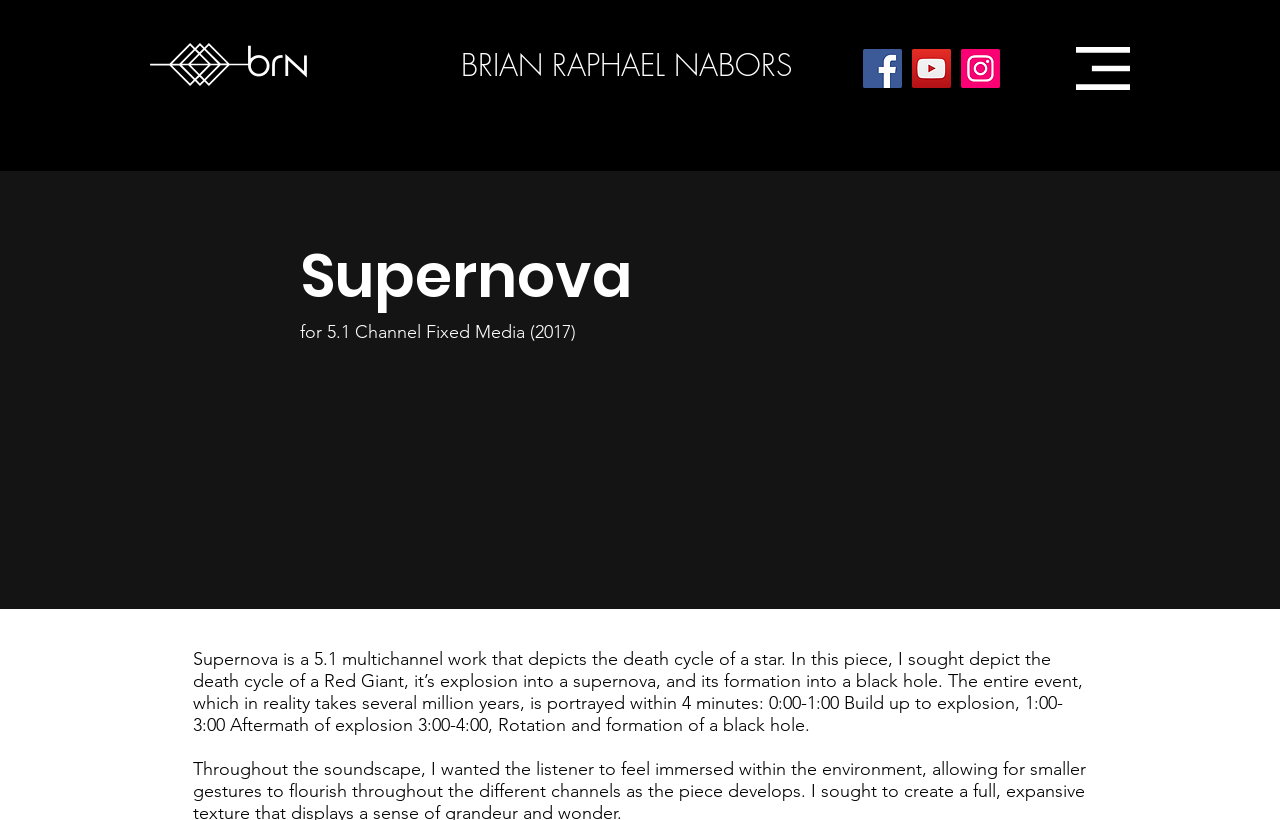What is the name of the artist?
Refer to the image and give a detailed answer to the question.

The name of the artist can be found in the heading element 'BRIAN RAPHAEL NABORS' which is located at the top of the webpage, indicating that the webpage is about the artist Brian Raphael Nabors.